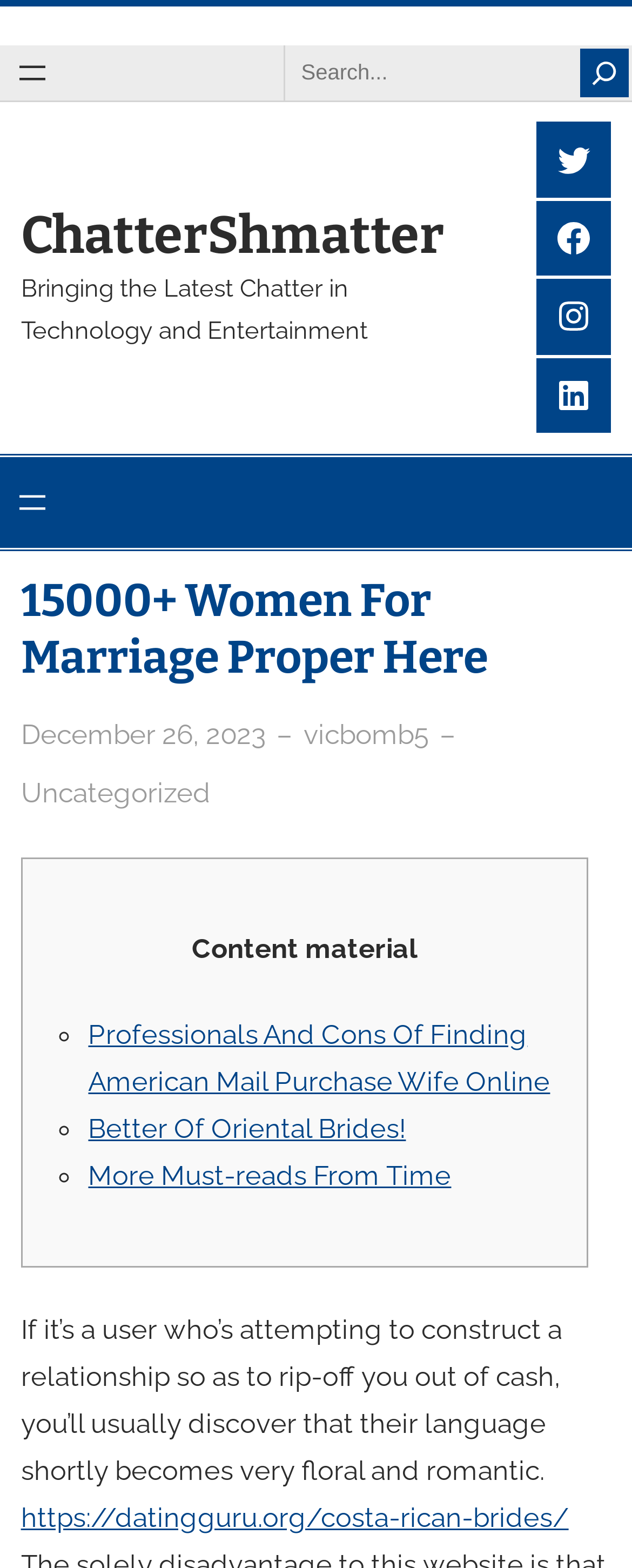Please provide a one-word or short phrase answer to the question:
What are the topics discussed in the article?

Mail order wife and Oriental brides